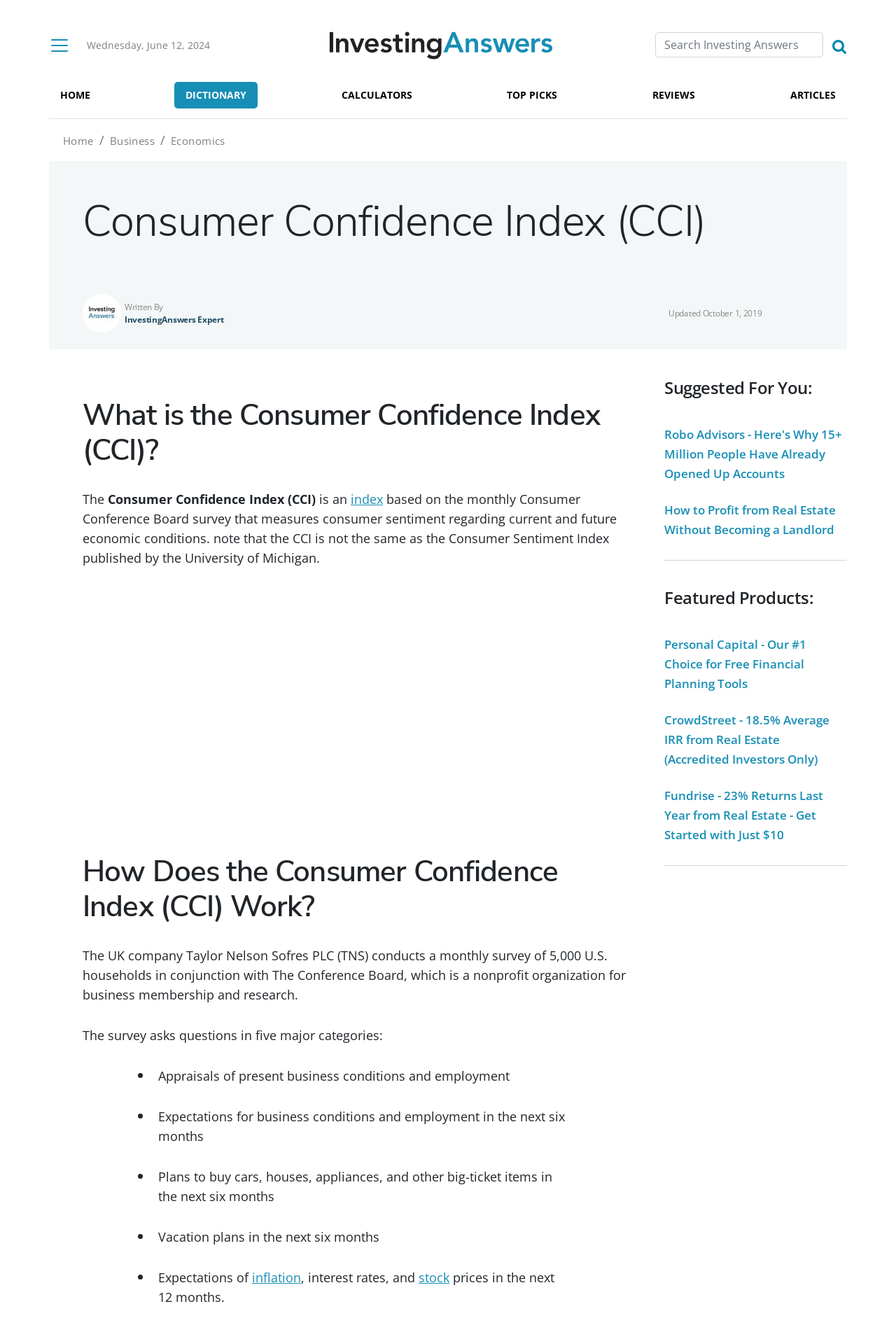Produce an extensive caption that describes everything on the webpage.

The webpage is about the Consumer Confidence Index (CCI), a measure of consumer sentiment regarding current and future economic conditions. At the top left, there is a toggle navigation button and a date display showing "Wednesday, June 12, 2024". Next to the date, there is a home link with an accompanying home icon. A search bar with a search button and a search icon is located on the top right.

Below the top navigation, there are several links to different sections of the website, including HOME, DICTIONARY, CALCULATORS, TOP PICKS, REVIEWS, and ARTICLES. 

The main content of the webpage is divided into sections. The first section has a heading "Consumer Confidence Index (CCI)" and provides a brief definition of the CCI. Below the definition, there is information about the author of the article, including a link to the author's profile and a date indicating when the article was updated.

The next section has a heading "What is the Consumer Confidence Index (CCI)?" and provides a detailed explanation of the CCI, including its purpose and how it is calculated. 

The following section has a heading "How Does the Consumer Confidence Index (CCI) Work?" and explains the methodology behind the CCI, including the survey questions and the five major categories that the survey covers.

On the right side of the webpage, there are suggested articles and featured products, including links to related articles and investment opportunities.

At the bottom of the webpage, there is a link to an unknown page, accompanied by an image.